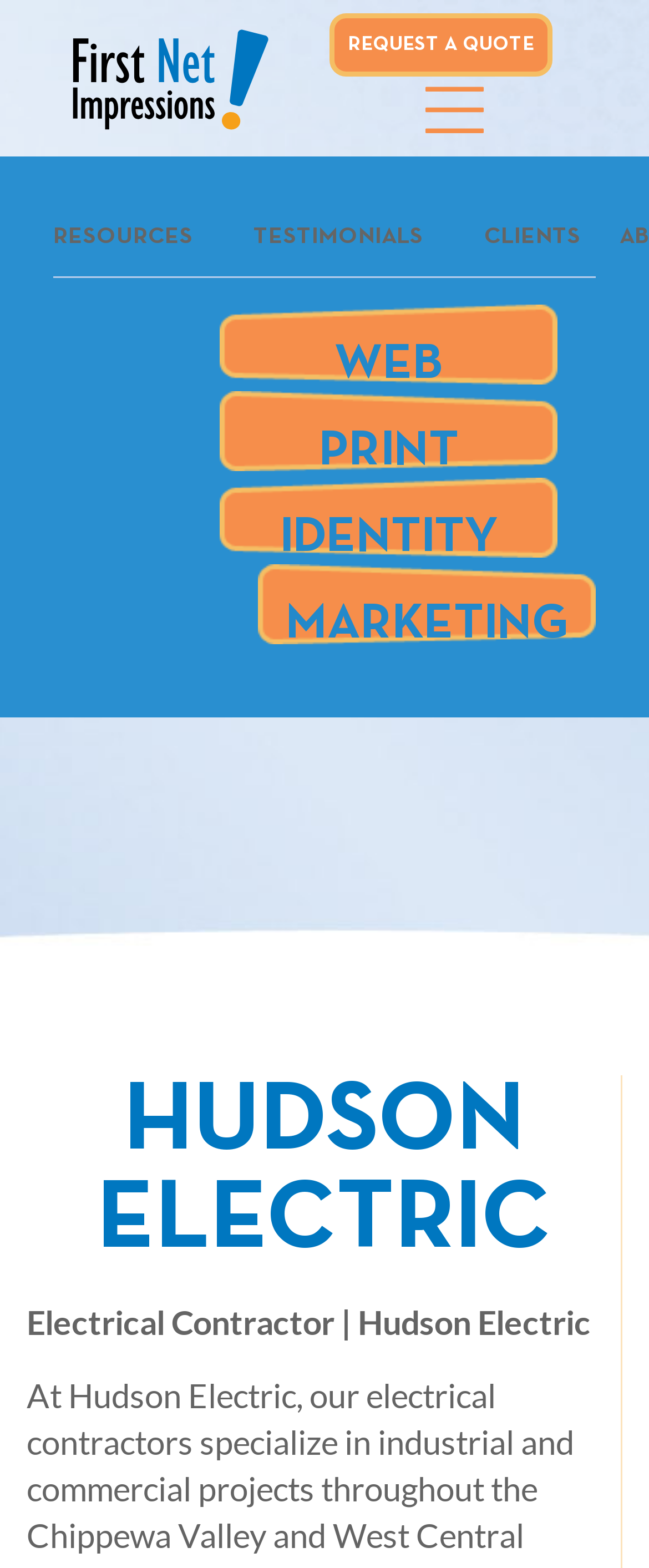Specify the bounding box coordinates of the element's area that should be clicked to execute the given instruction: "Click the 'Homepage Link'". The coordinates should be four float numbers between 0 and 1, i.e., [left, top, right, bottom].

[0.062, 0.015, 0.462, 0.084]